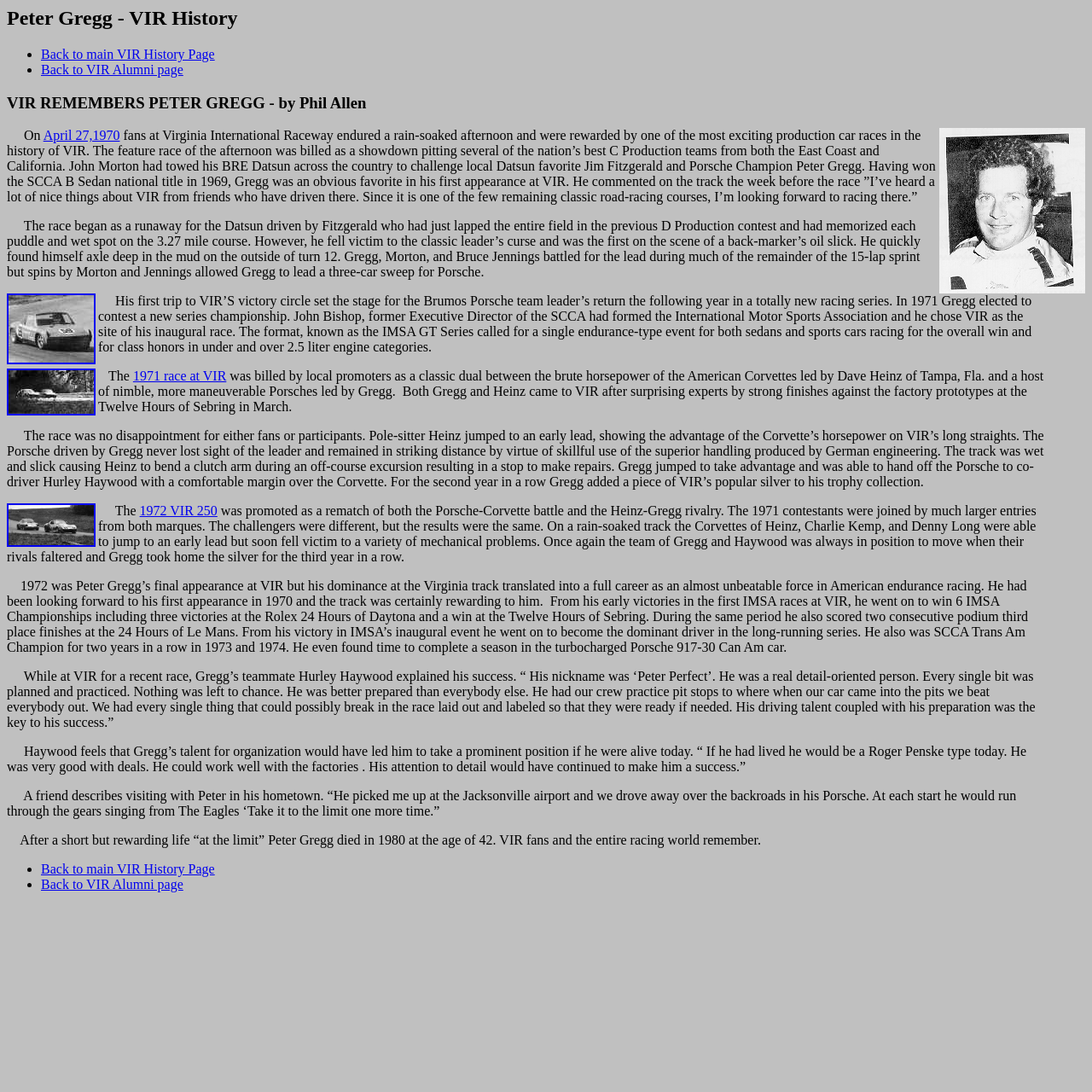What is the name of the author of the article 'VIR REMEMBERS PETER GREGG'?
Please answer the question as detailed as possible based on the image.

The name of the author of the article 'VIR REMEMBERS PETER GREGG' is 'Phil Allen' which is indicated by the heading element with a bounding box coordinate of [0.006, 0.086, 0.994, 0.103].